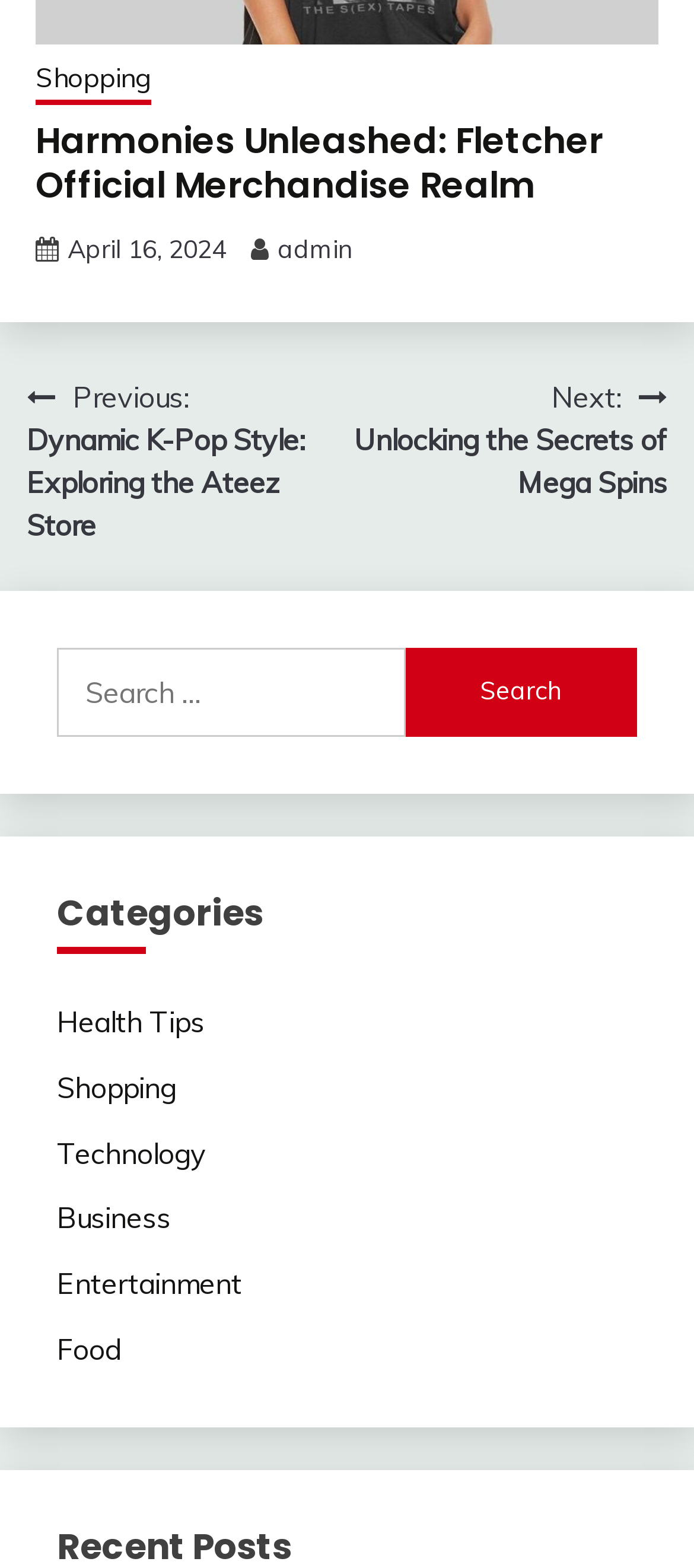Highlight the bounding box coordinates of the region I should click on to meet the following instruction: "Click on Shopping".

[0.082, 0.682, 0.254, 0.705]